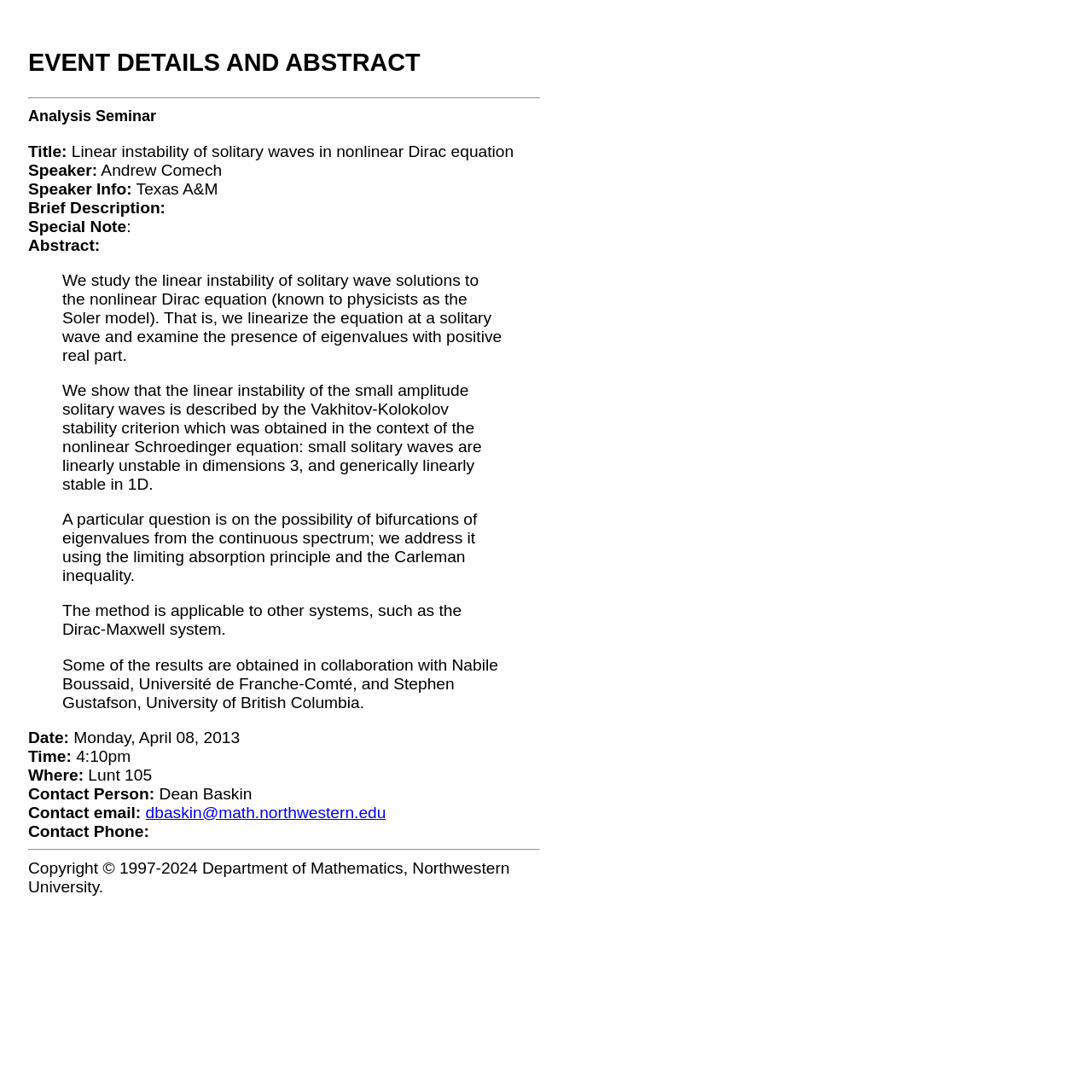What is the contact email of the person organizing the seminar?
Please answer the question with as much detail as possible using the screenshot.

I found the contact email by looking at the link following 'Contact email:' which is 'dbaskin@math.northwestern.edu'.